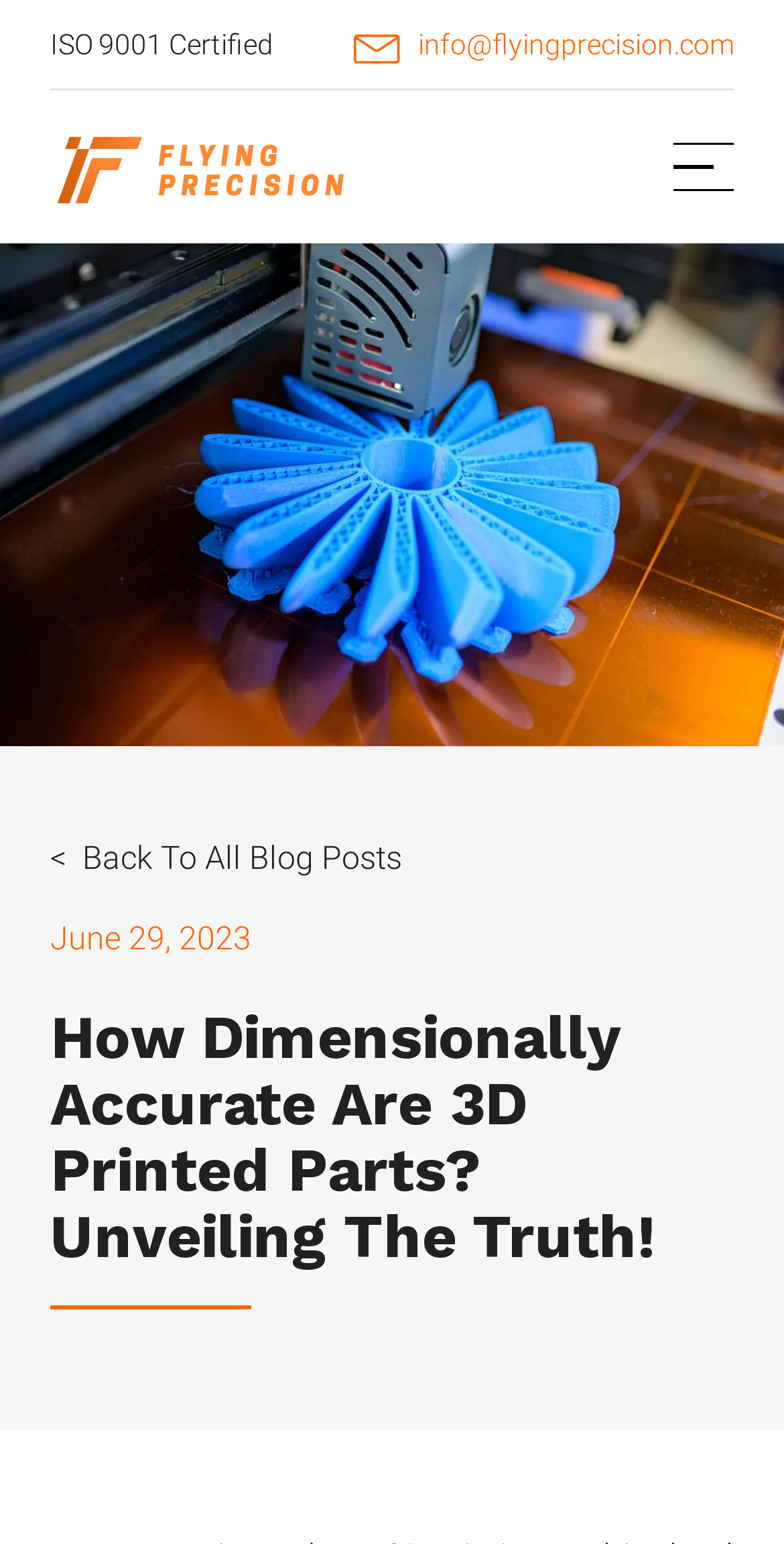What is the certification mentioned on the webpage?
Offer a detailed and full explanation in response to the question.

The certification mentioned on the webpage is ISO 9001, which is indicated by the StaticText element 'ISO 9001 Certified' with bounding box coordinates [0.064, 0.018, 0.349, 0.039].